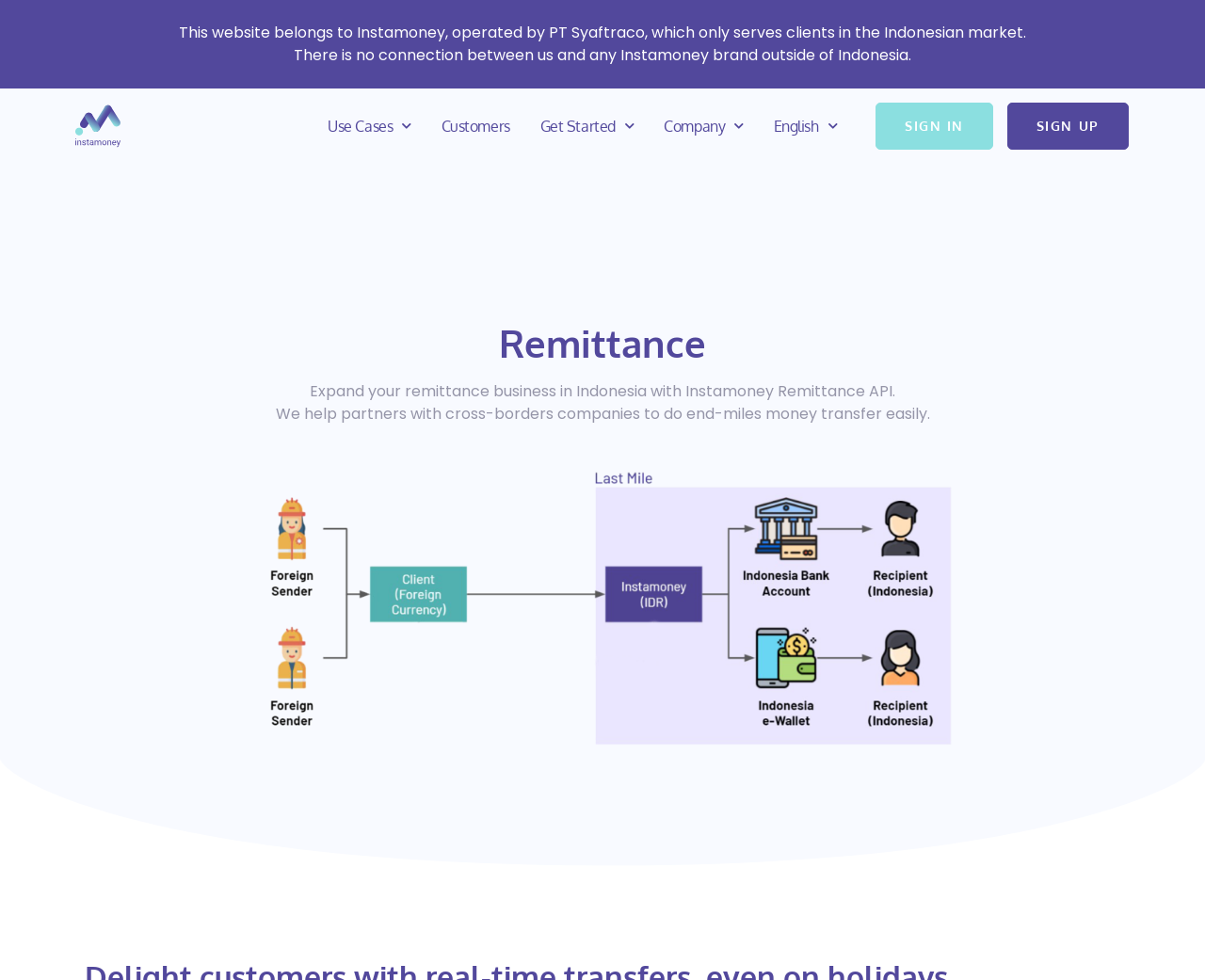Determine the bounding box coordinates of the clickable element to achieve the following action: 'Learn about use cases'. Provide the coordinates as four float values between 0 and 1, formatted as [left, top, right, bottom].

[0.271, 0.103, 0.342, 0.155]